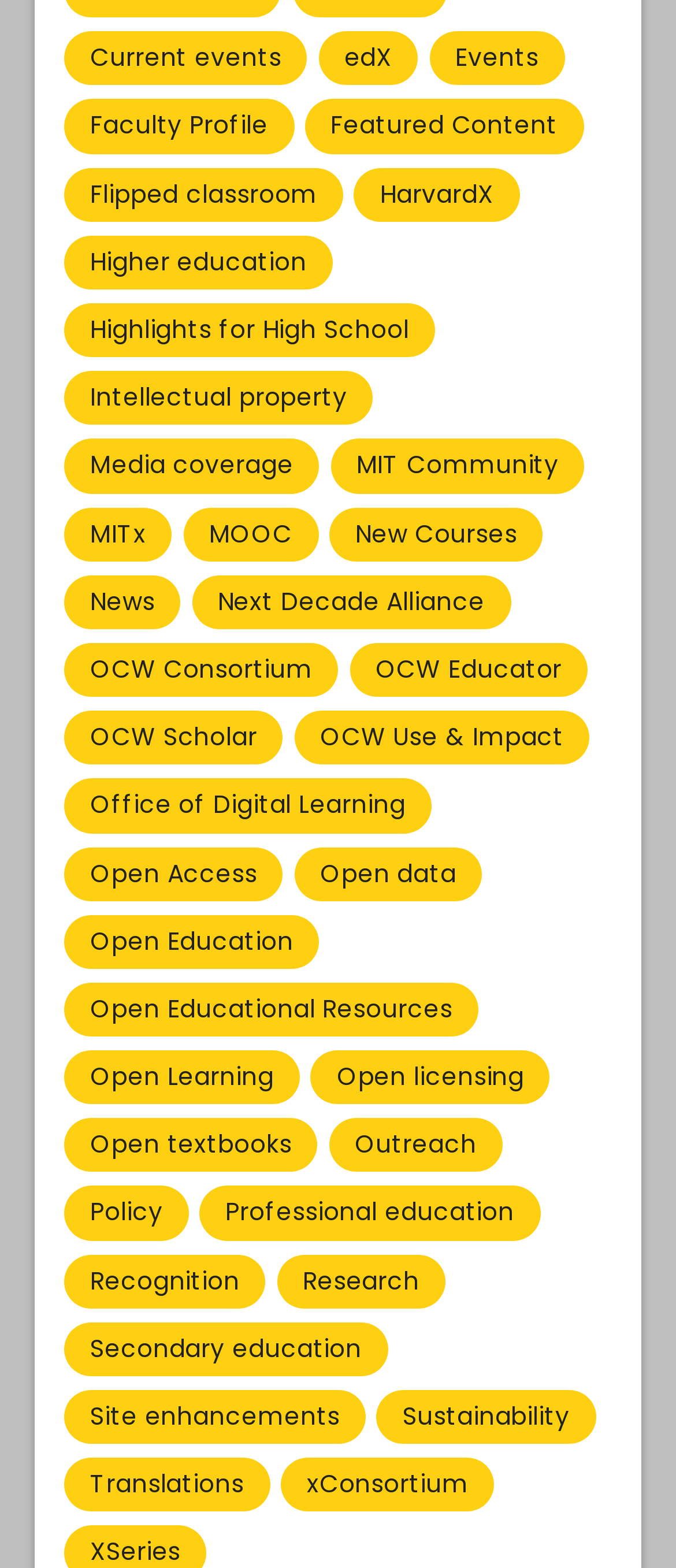Locate the bounding box coordinates of the clickable element to fulfill the following instruction: "View faculty profiles". Provide the coordinates as four float numbers between 0 and 1 in the format [left, top, right, bottom].

[0.095, 0.063, 0.435, 0.098]